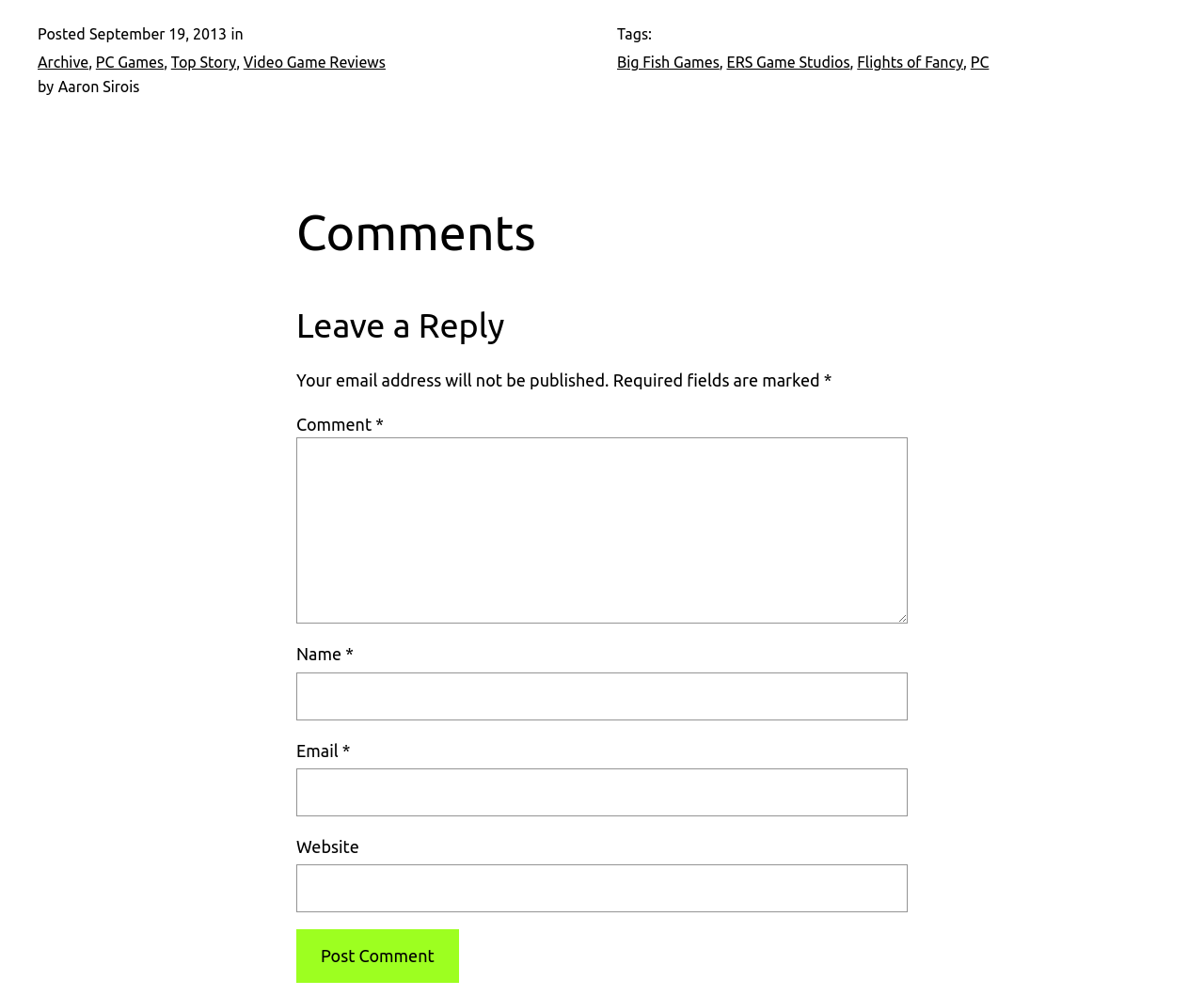Please pinpoint the bounding box coordinates for the region I should click to adhere to this instruction: "View THE GROUP".

None